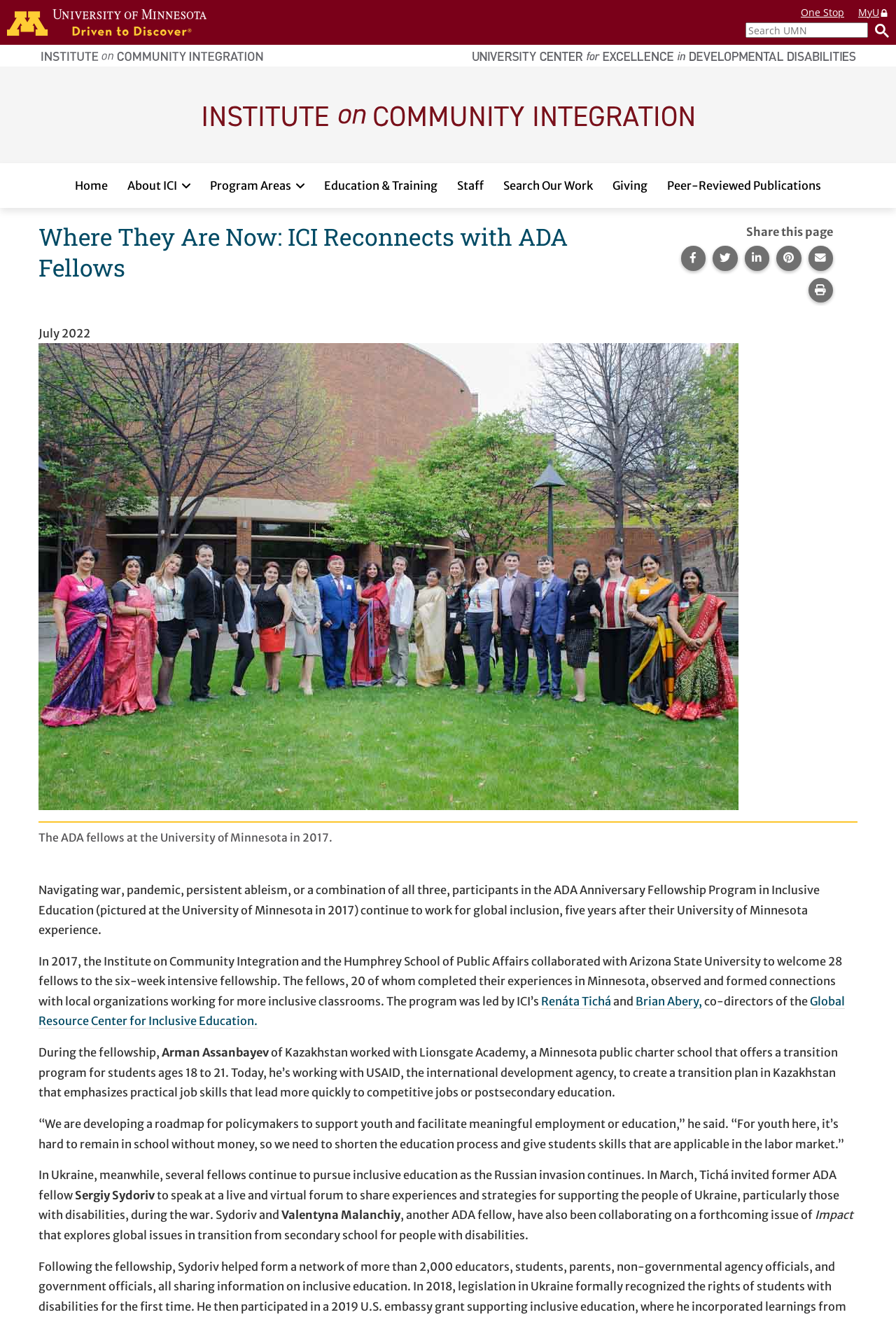Provide a one-word or brief phrase answer to the question:
What is the title of the article on the webpage?

Where They Are Now: ICI Reconnects with ADA Fellows